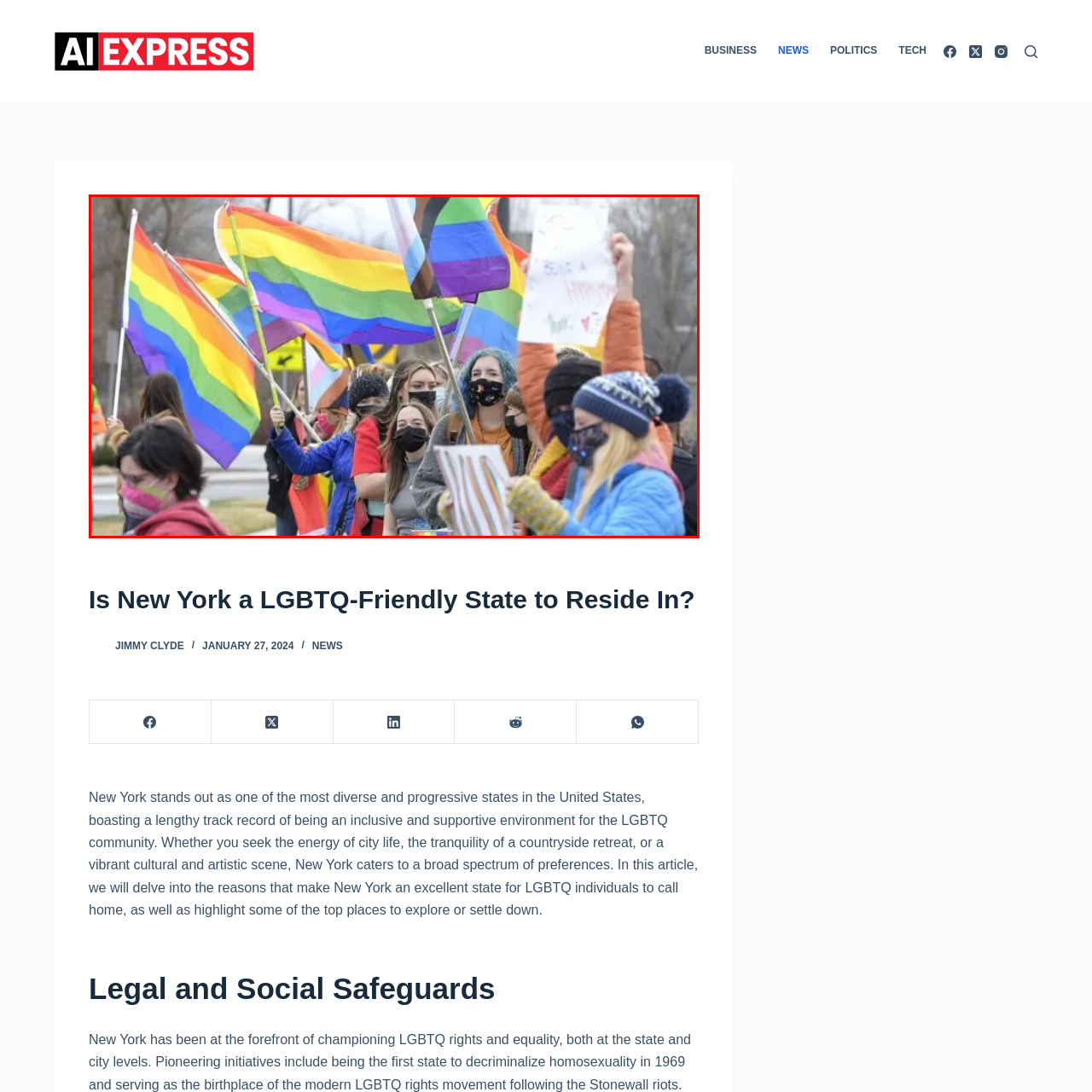Craft an in-depth description of the visual elements captured within the red box.

In a vibrant display of solidarity and pride, a diverse group of individuals gathers to celebrate LGBTQ+ rights, waving colorful rainbow flags that symbolize inclusivity and acceptance. Wearing masks, they convey a united front, embodying the spirit of community and support. Some participants hold signs with messages promoting happiness and love, reinforcing the positive message of the event. The backdrop reveals a chilly day, but the warmth of their enthusiasm is palpable, showcasing New York's commitment to being a welcoming and safe space for all, particularly for the LGBTQ community. This image encapsulates the essence of activism and celebration within a state known for its progressive values.